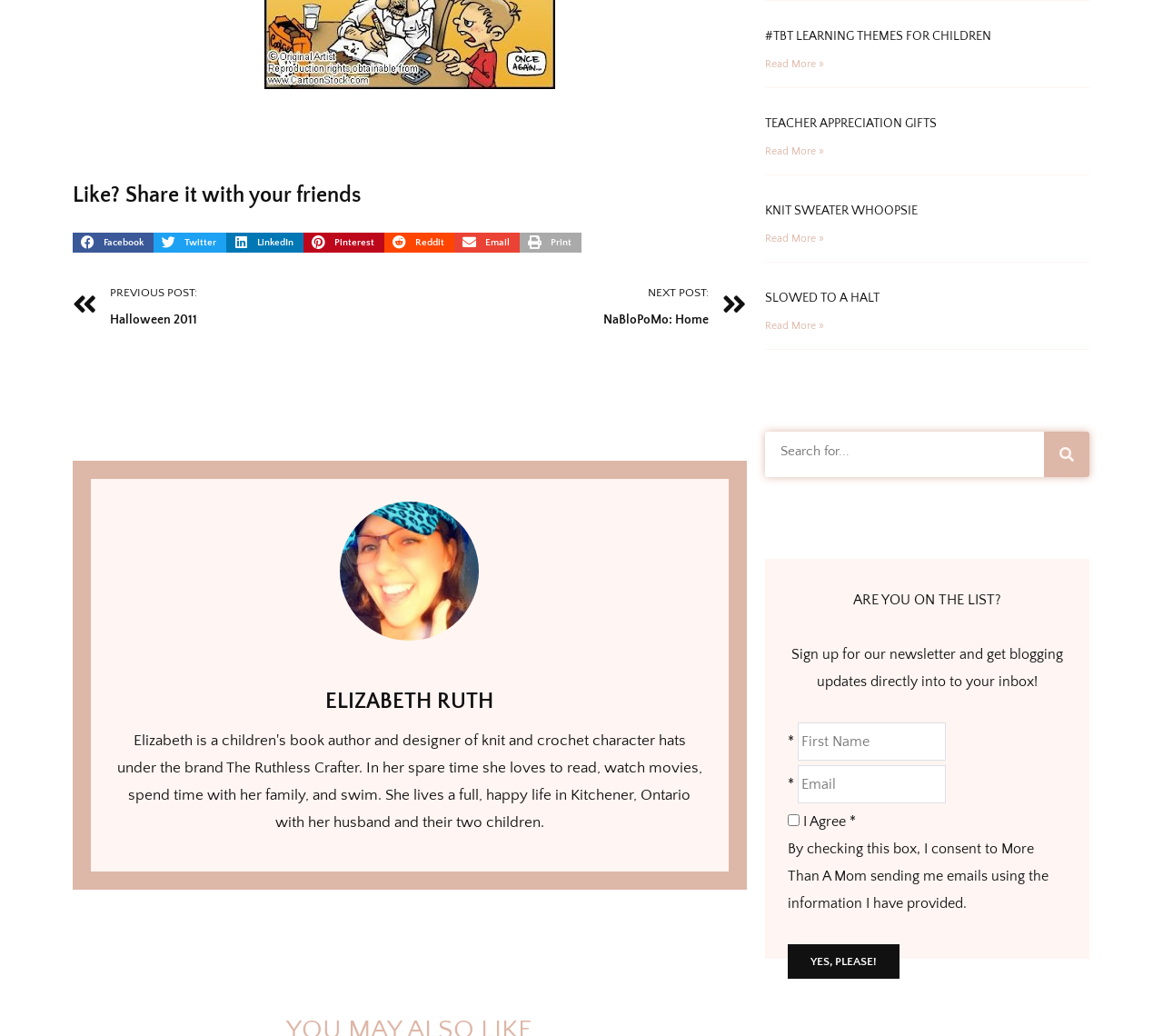Identify the bounding box coordinates of the element that should be clicked to fulfill this task: "Click Yes, Please!". The coordinates should be provided as four float numbers between 0 and 1, i.e., [left, top, right, bottom].

[0.677, 0.911, 0.773, 0.945]